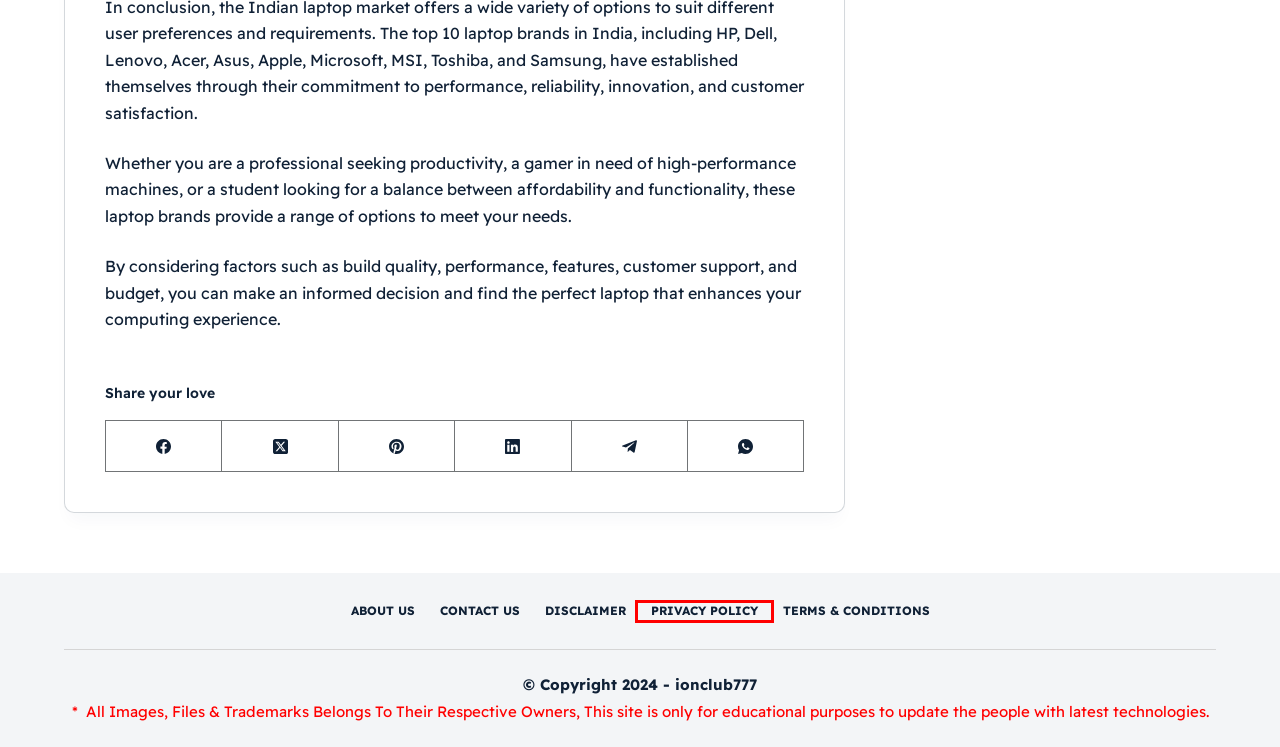Provided is a screenshot of a webpage with a red bounding box around an element. Select the most accurate webpage description for the page that appears after clicking the highlighted element. Here are the candidates:
A. About Us - ionclub777
B. Contact Us - ionclub777
C. ridhi - ionclub777
D. Mobile - ionclub777
E. Privacy Policy - ionclub777
F. "₹1,40,000 iPhone vs ₹10,000 iPhone: Kya Sacchai Hai? Dekho Aur Faisla Karo!" - ionclub777
G. Terms & Conditions - ionclub777
H. Disclaimer - ionclub777

E